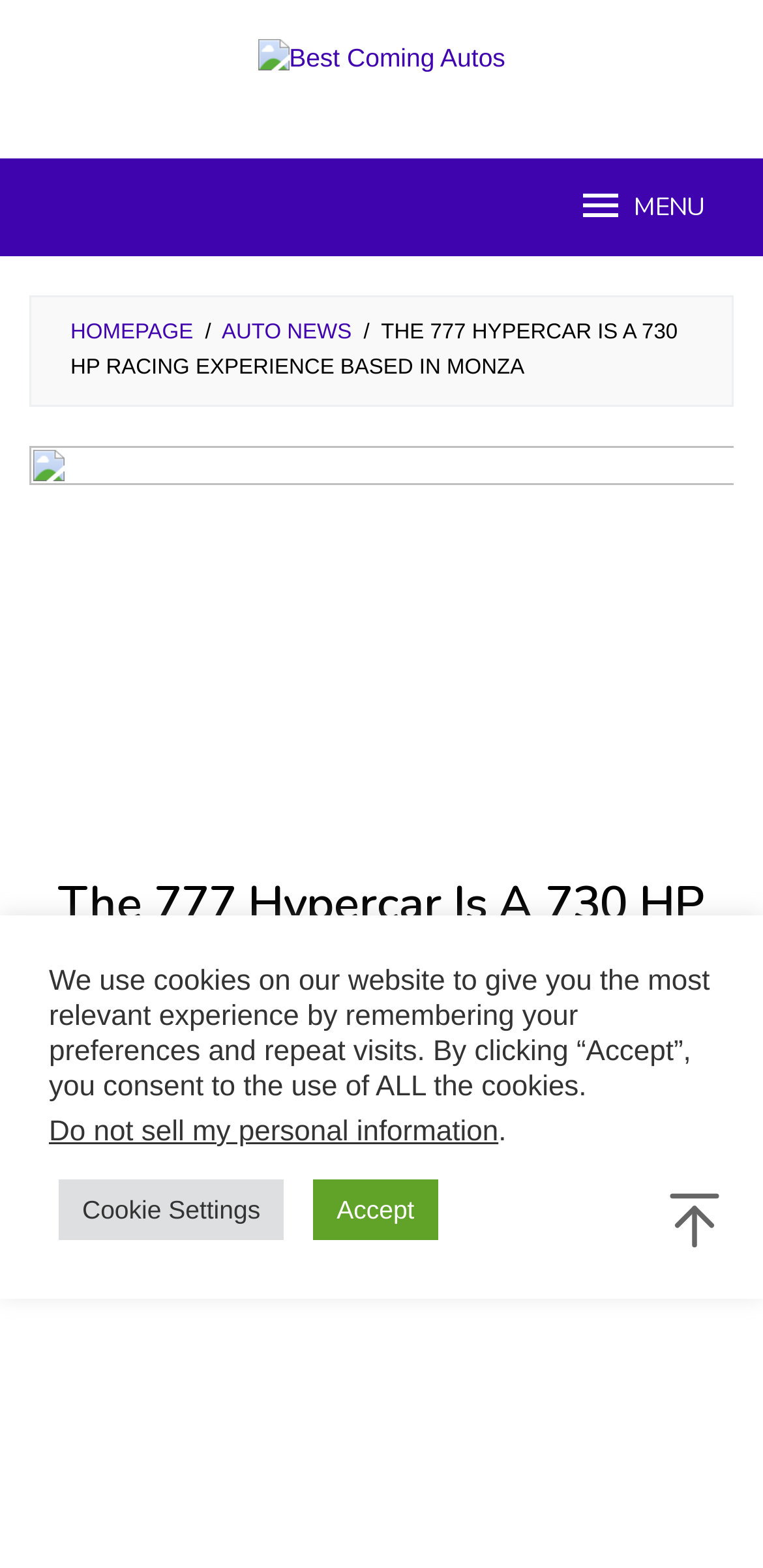Please answer the following question using a single word or phrase: 
What is the name of the new brand founded?

777 Motors